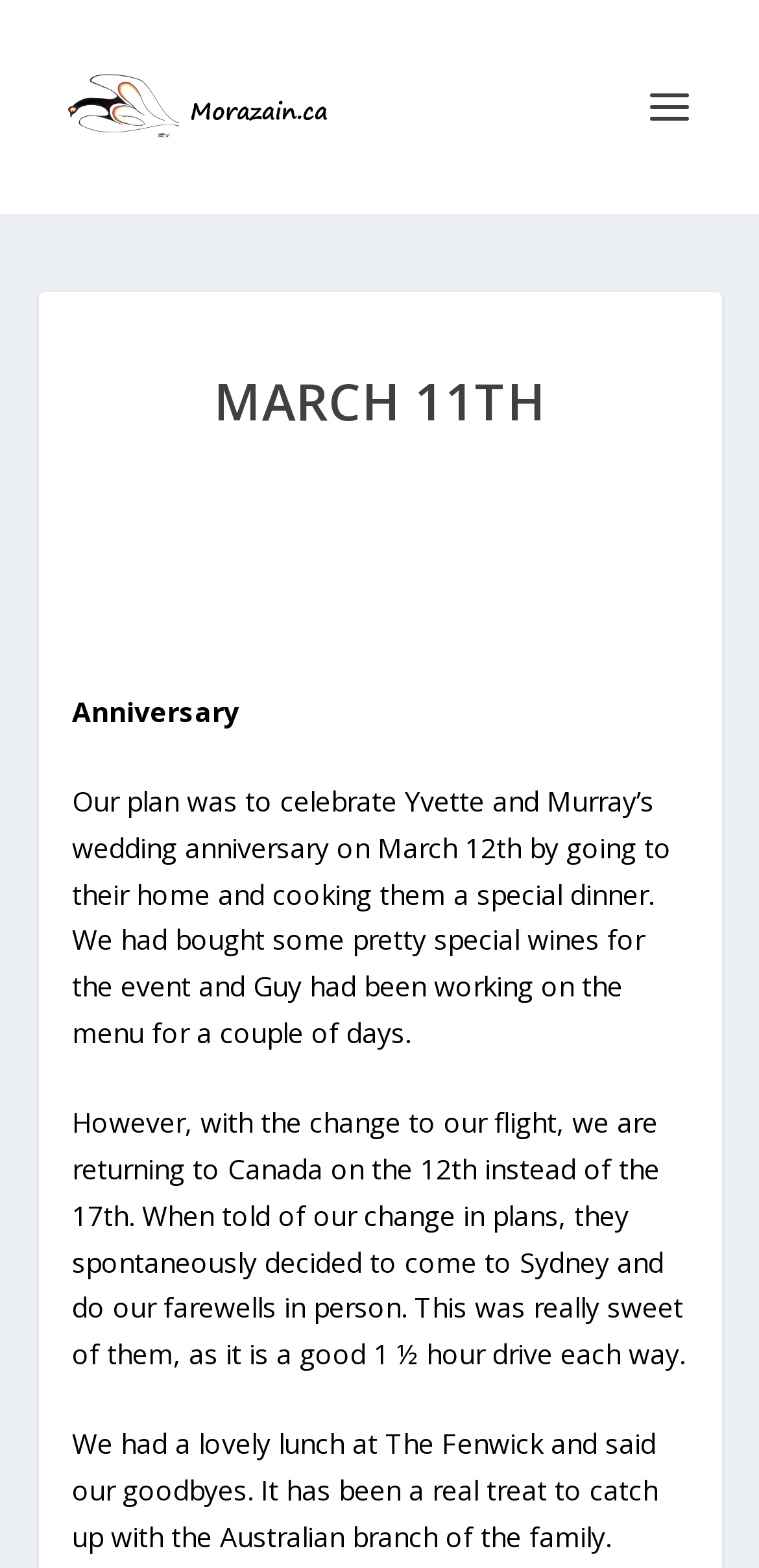Elaborate on the information and visuals displayed on the webpage.

The webpage appears to be a personal blog or journal entry, with a focus on a specific event or story. At the top, there is a link and an image, both labeled "Guy's View of the World", which suggests that this is the title or branding of the blog.

Below the title, there is a prominent heading that reads "MARCH 11TH", which likely indicates the date of the event being described. The main content of the page is a series of paragraphs that tell a story about celebrating a wedding anniversary. The text describes the original plan to cook a special dinner, but then explains how a change in flight plans altered the schedule.

Throughout the text, there are several instances of superscript text, which appear to be used to indicate ordinal numbers (e.g. "th" for "third"). The text also mentions specific details, such as the names of people involved (Yvette and Murray), the location of the event (Sydney), and the name of a restaurant (The Fenwick).

The overall layout of the page is simple and easy to follow, with a clear hierarchy of headings and paragraphs. The text is dense, but the use of short paragraphs and clear language makes it easy to read and understand.